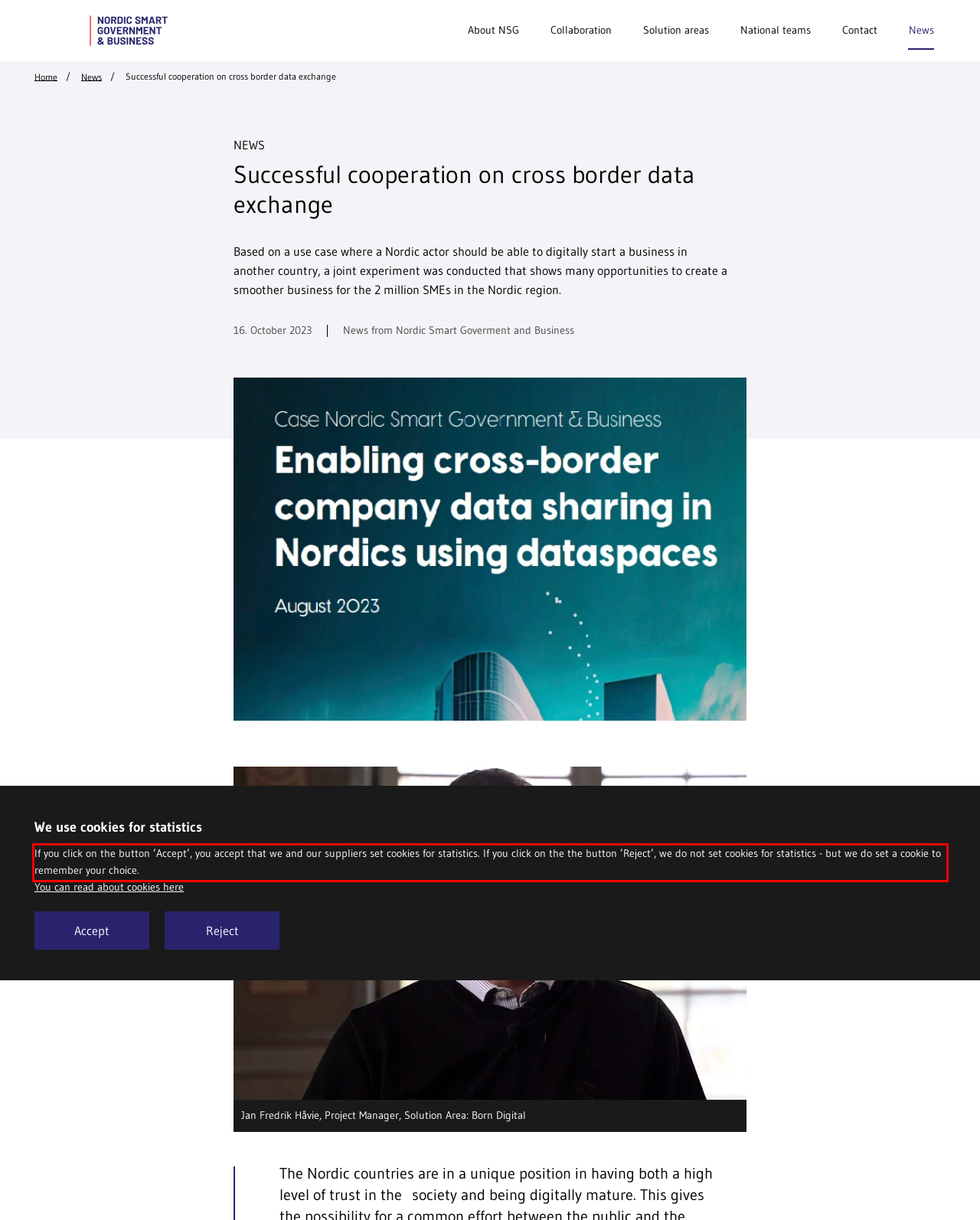Given the screenshot of a webpage, identify the red rectangle bounding box and recognize the text content inside it, generating the extracted text.

If you click on the button ’Accept’, you accept that we and our suppliers set cookies for statistics. If you click on the the button ’Reject’, we do not set cookies for statistics - but we do set a cookie to remember your choice.